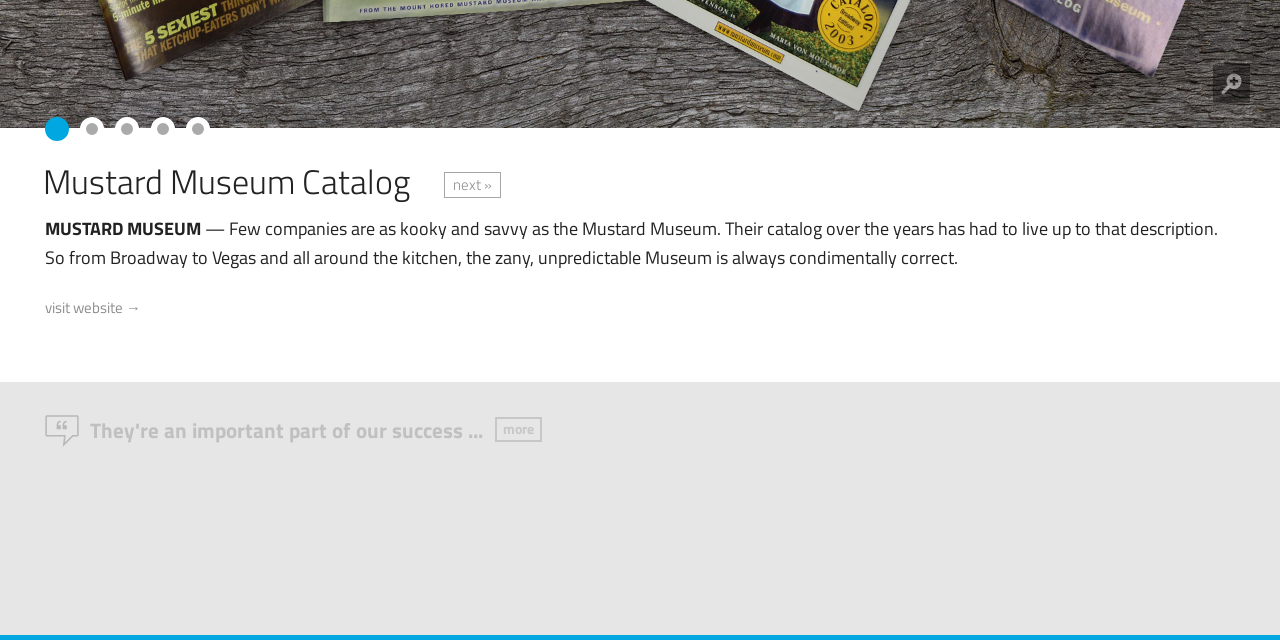Please locate the bounding box coordinates for the element that should be clicked to achieve the following instruction: "Switch to tab 2". Ensure the coordinates are given as four float numbers between 0 and 1, i.e., [left, top, right, bottom].

[0.063, 0.183, 0.081, 0.22]